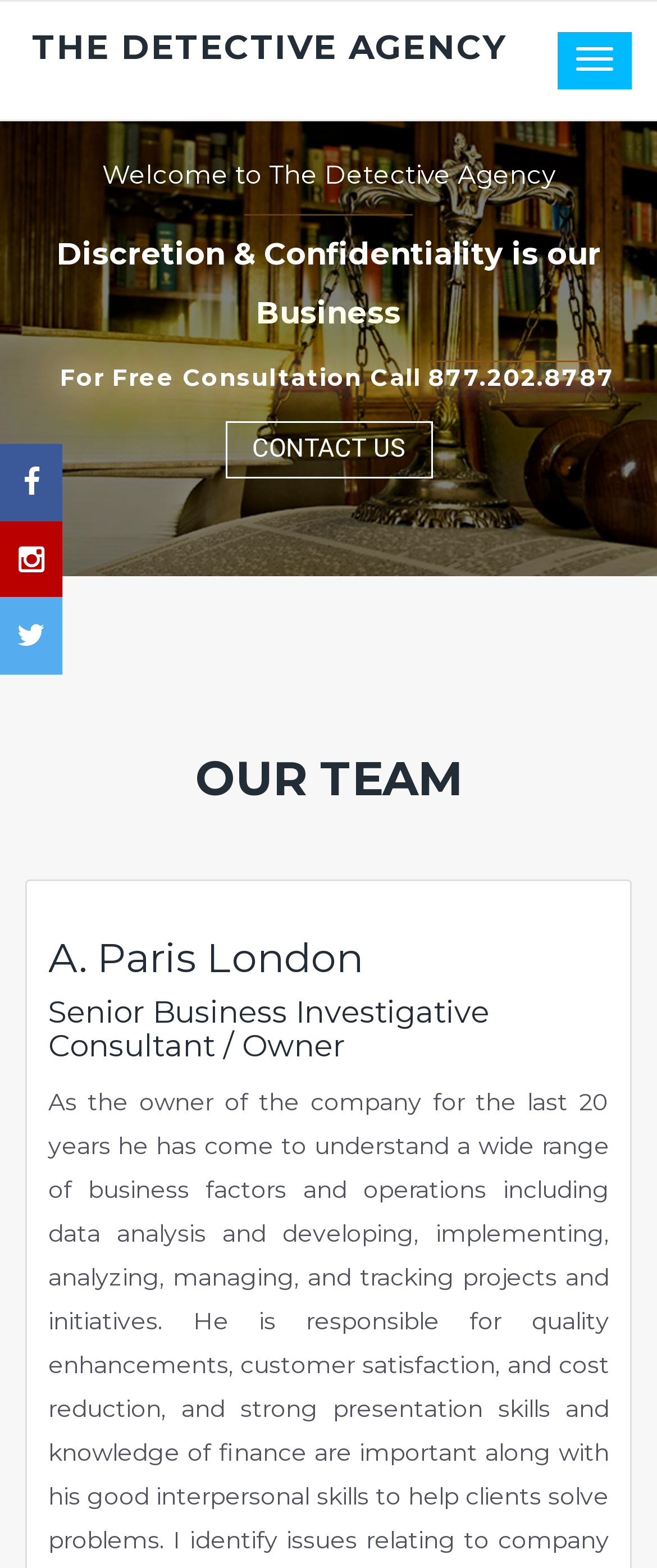Predict the bounding box coordinates for the UI element described as: "Toggle navigation". The coordinates should be four float numbers between 0 and 1, presented as [left, top, right, bottom].

[0.849, 0.02, 0.962, 0.057]